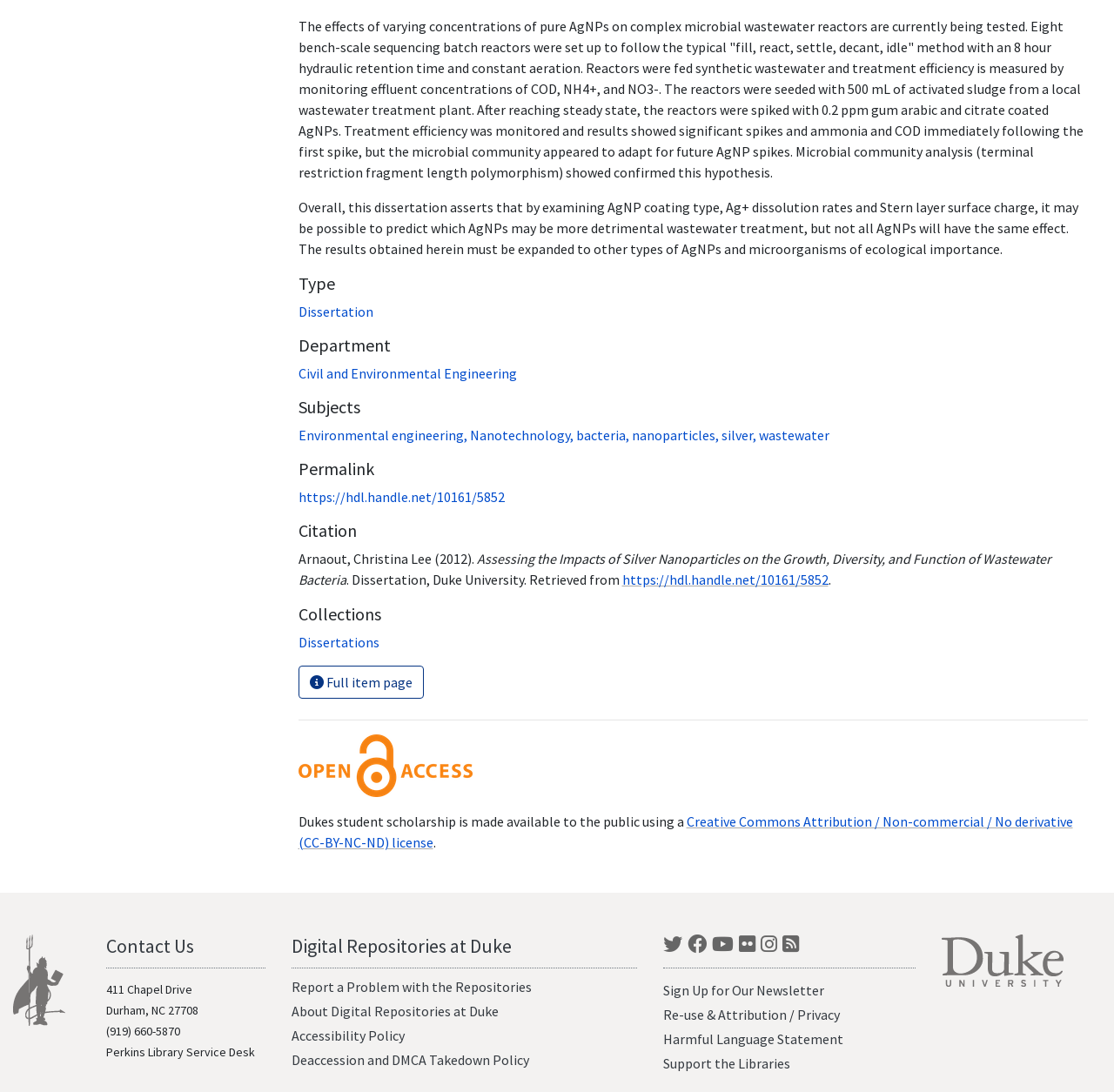What is the contact information of the library?
Use the image to answer the question with a single word or phrase.

411 Chapel Drive, Durham, NC 27708